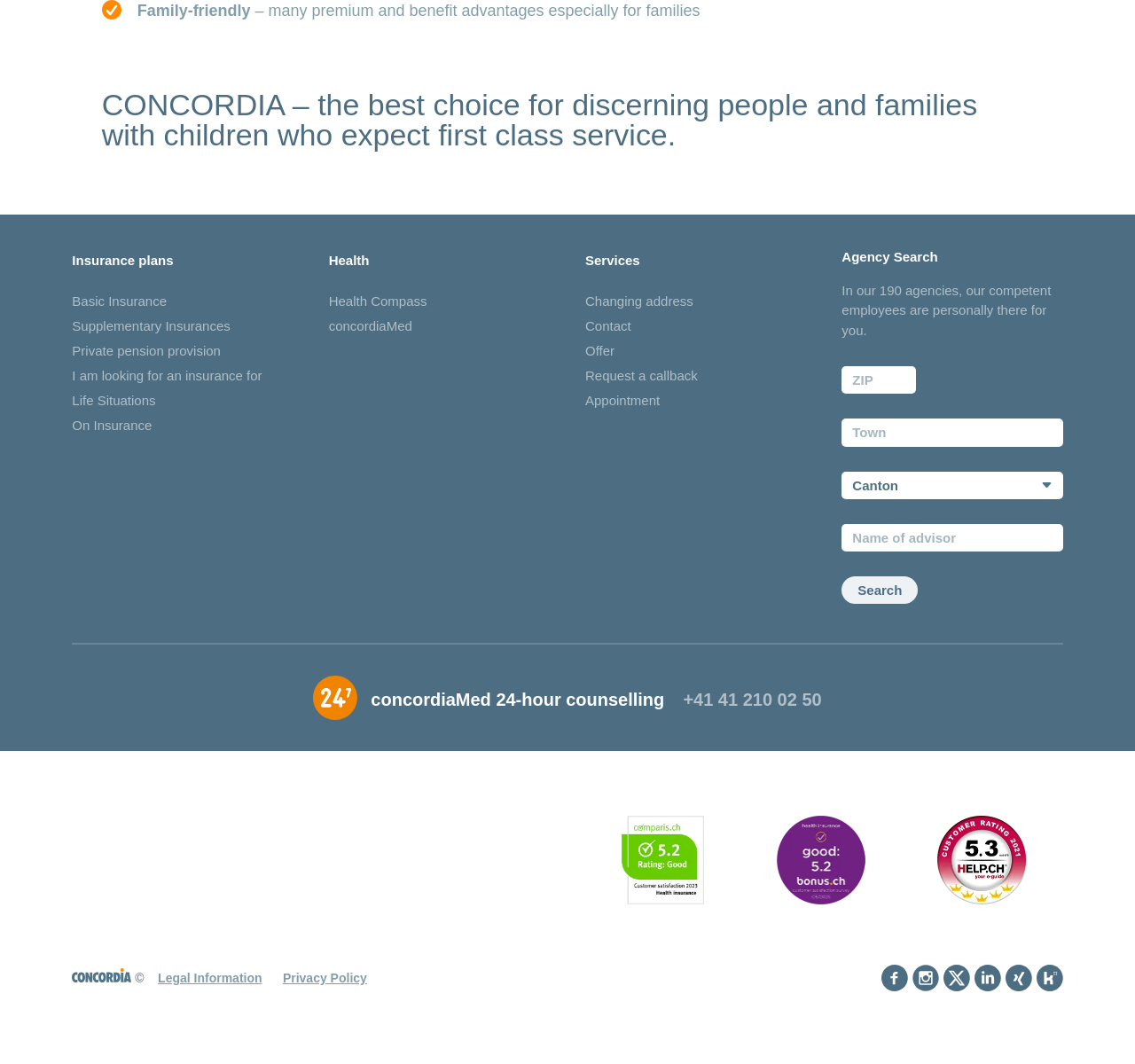Identify the coordinates of the bounding box for the element that must be clicked to accomplish the instruction: "Follow Concordia on Facebook".

[0.776, 0.907, 0.8, 0.932]